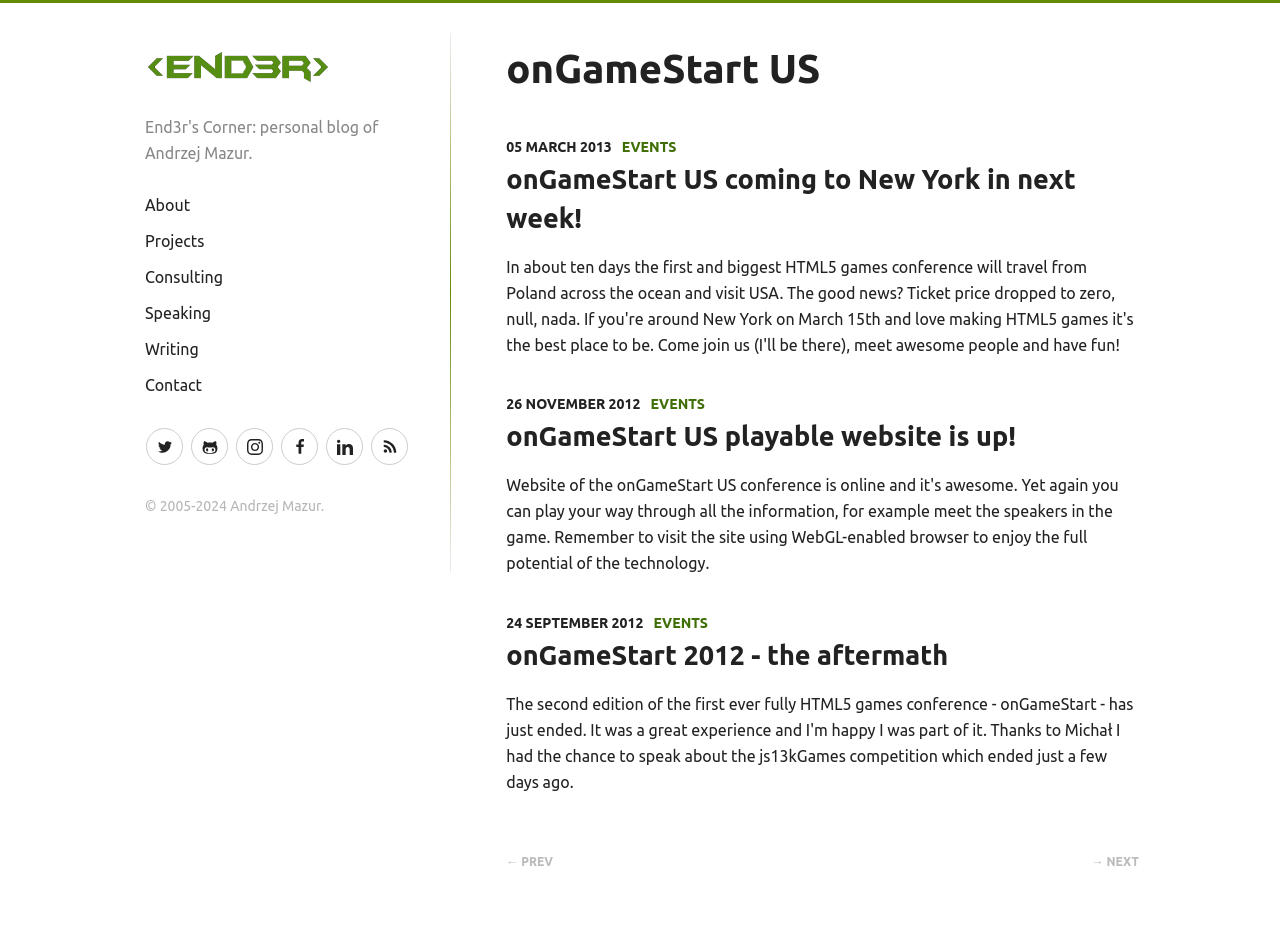What is the name of the author of this webpage?
Based on the visual content, answer with a single word or a brief phrase.

Andrzej Mazur